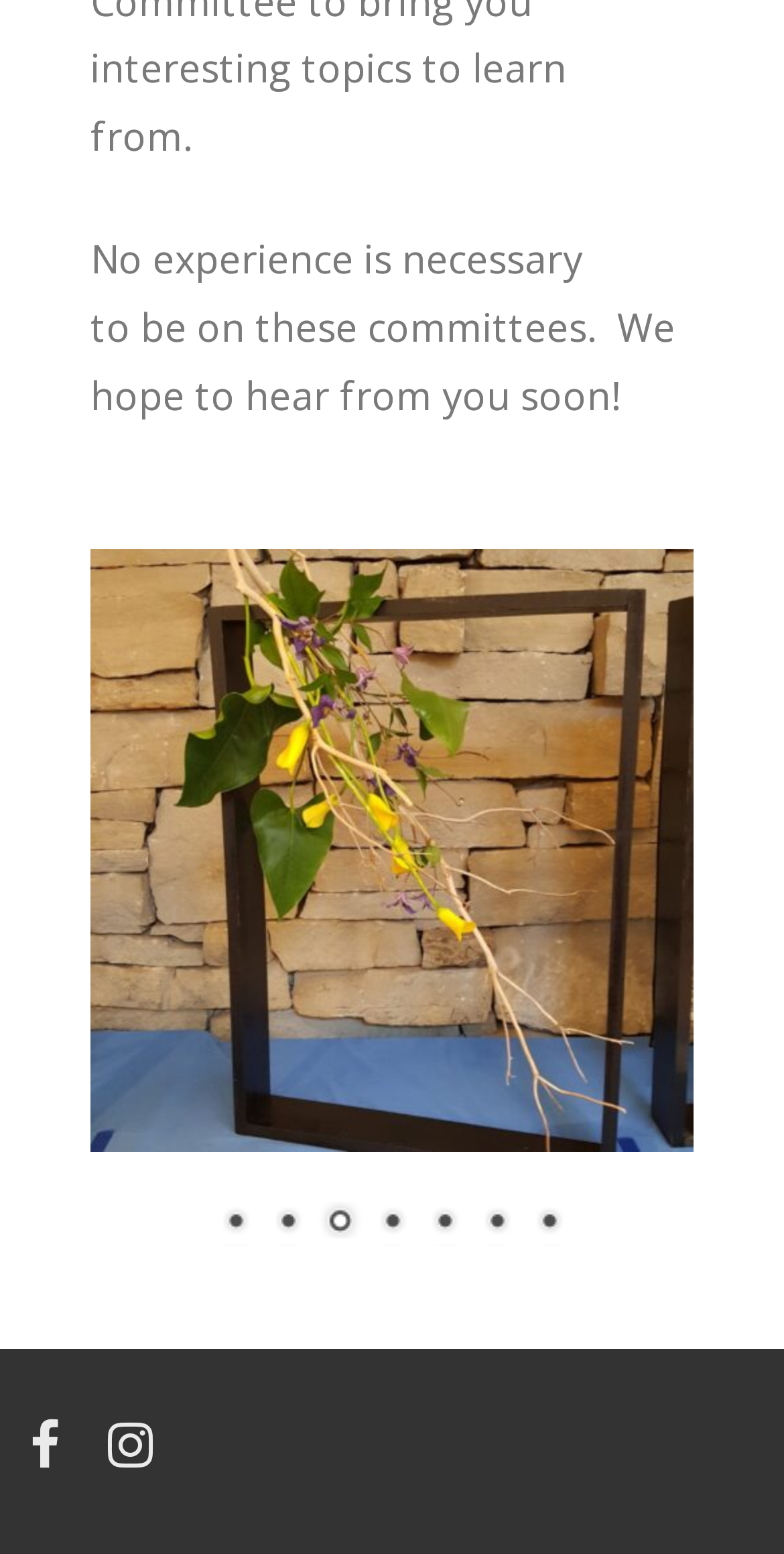Reply to the question with a brief word or phrase: What is the tone of the message at the top?

Encouraging